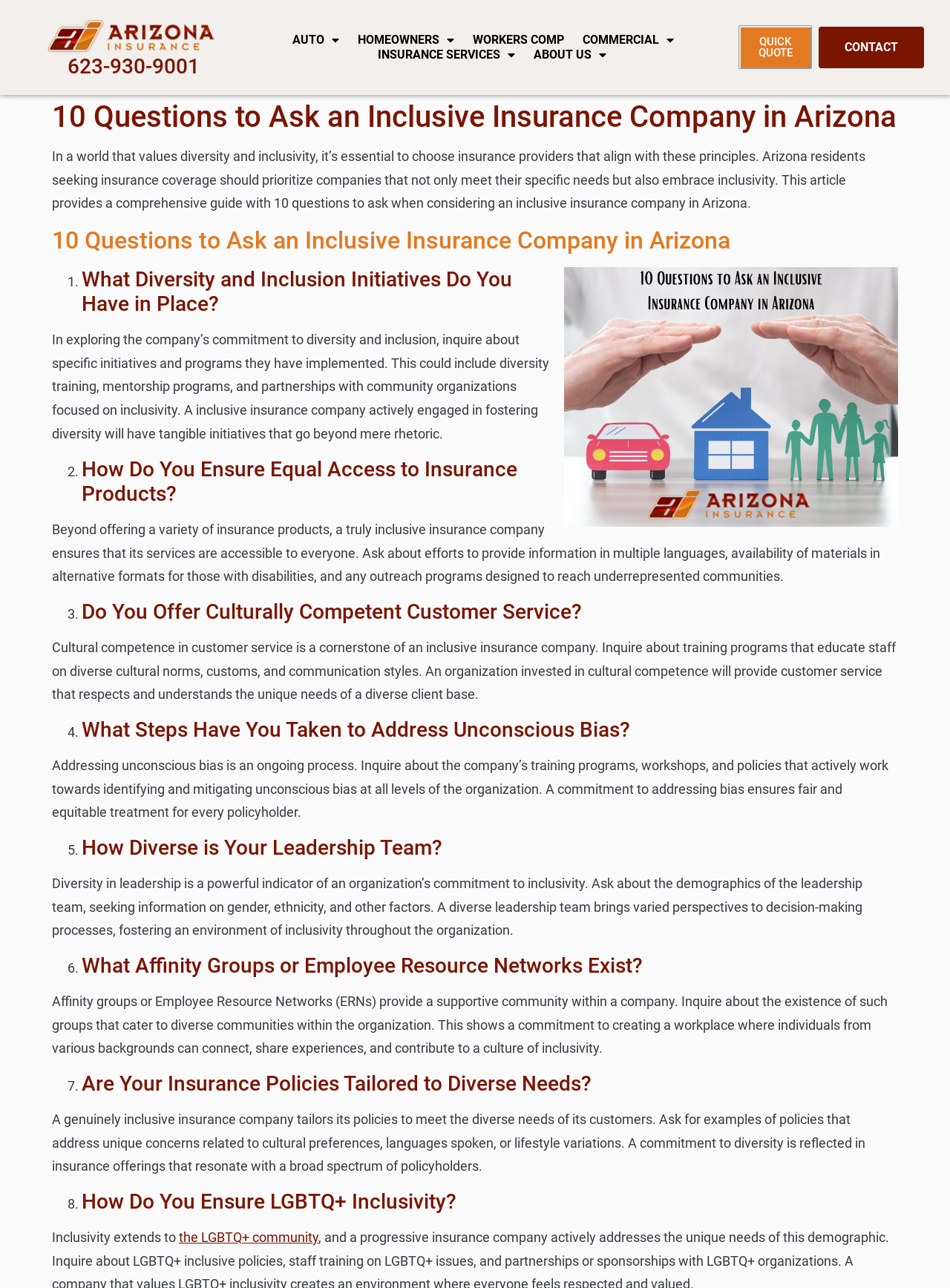Please predict the bounding box coordinates of the element's region where a click is necessary to complete the following instruction: "Contact the insurance company". The coordinates should be represented by four float numbers between 0 and 1, i.e., [left, top, right, bottom].

[0.862, 0.021, 0.972, 0.053]